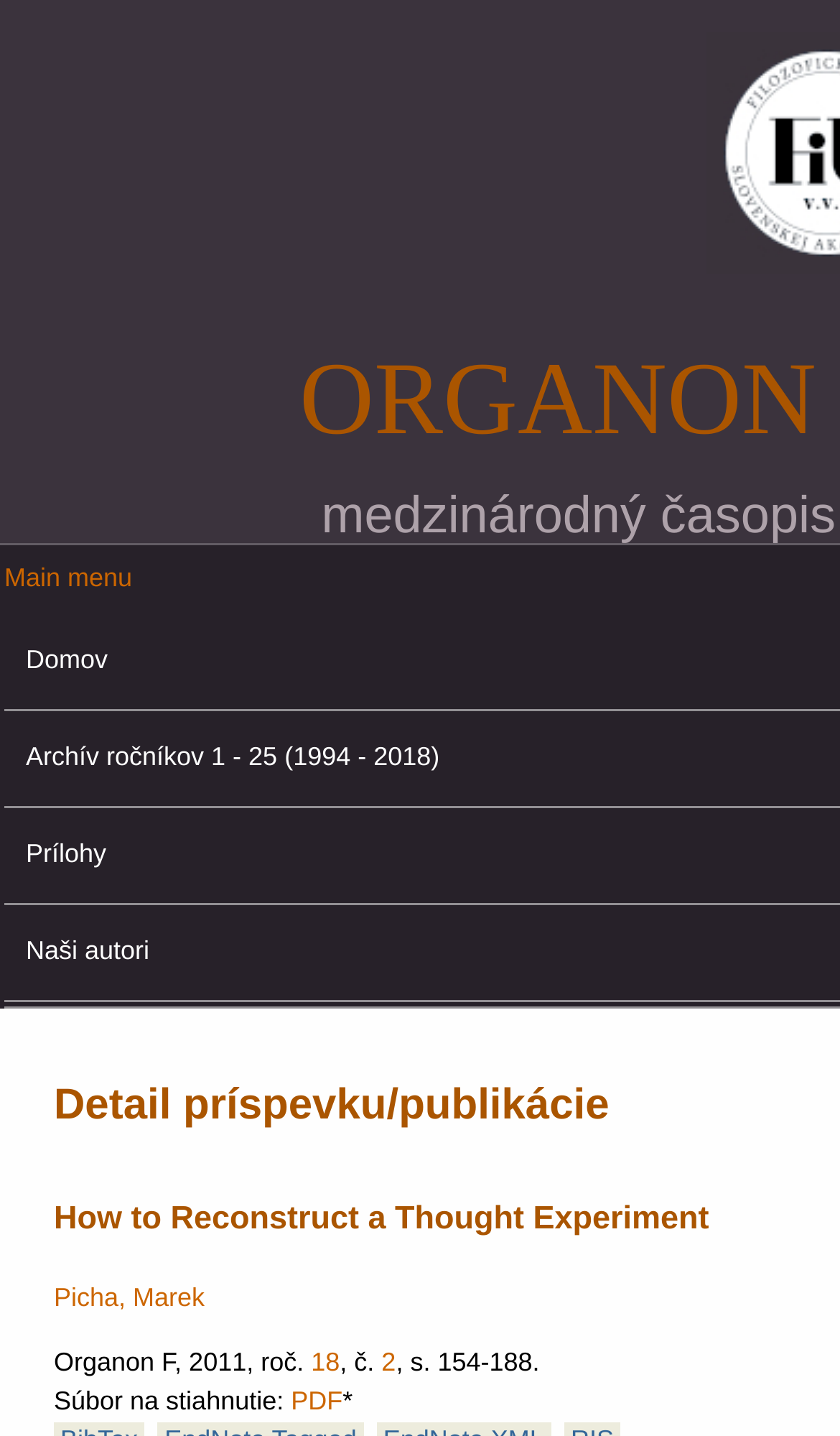Provide a thorough description of the webpage you see.

The webpage appears to be a detailed view of a publication or article, specifically from the Organon F archive. At the top, there is a link to "Skočiť na hlavný obsah" which translates to "Skip to main content". Below this, there is a main menu section with a heading and a link to "Main menu".

The main content of the page is focused on a specific publication, with the author's name "Picha, Marek" displayed prominently. Below the author's name, there is a section with publication details, including the journal title "Organon F", the year "2011", and the volume and issue numbers "18" and "2", respectively. The page range "154-188" is also provided.

At the bottom of the page, there is a section for downloading the publication, with a label "Súbor na stiahnutie" which means "File to download". A link to download the publication in PDF format is provided, accompanied by an asterisk symbol.